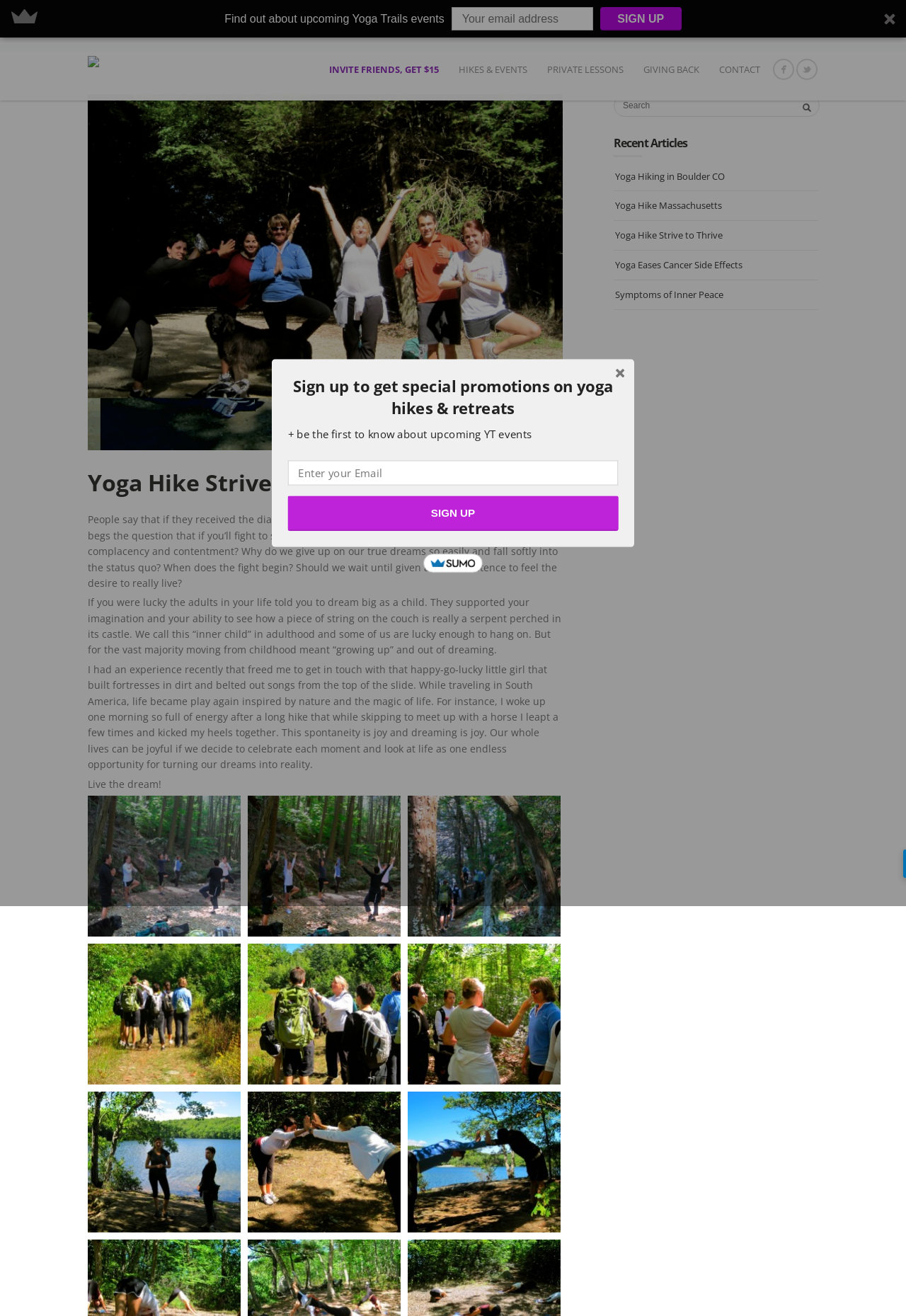What is the purpose of the 'SIGN UP' button?
Please provide a comprehensive answer based on the visual information in the image.

The 'SIGN UP' button is located next to a textbox that asks for an email address, indicating that it is used to subscribe to a newsletter or updates about yoga hikes and events. This is further supported by the text 'Sign up to get special promotions on yoga hikes & retreats' and '+ be the first to know about upcoming YT events' nearby.